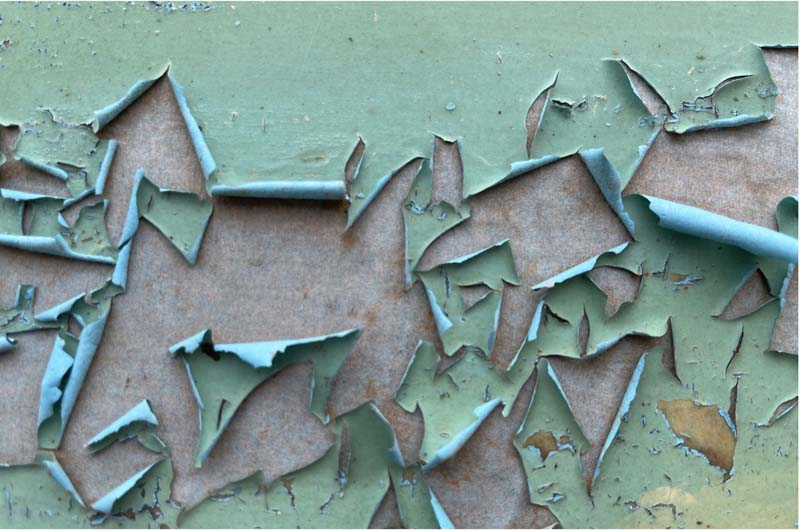Give a detailed account of the visual elements in the image.

The image depicts a close-up view of paint that is peeling away from a surface, illustrating the deterioration that can occur on the exterior of a commercial building. The visible layers of crackled and chipped paint reveal an underlying surface that is in need of maintenance. Such signs of fading, cracks, and peeling not only detract from the building's aesthetic appeal but also indicate a potential lack of adequate protection against environmental elements. This visual serves as a stark reminder of the importance of assessing the condition of existing paint when deciding whether to repaint or pressure wash a commercial property.